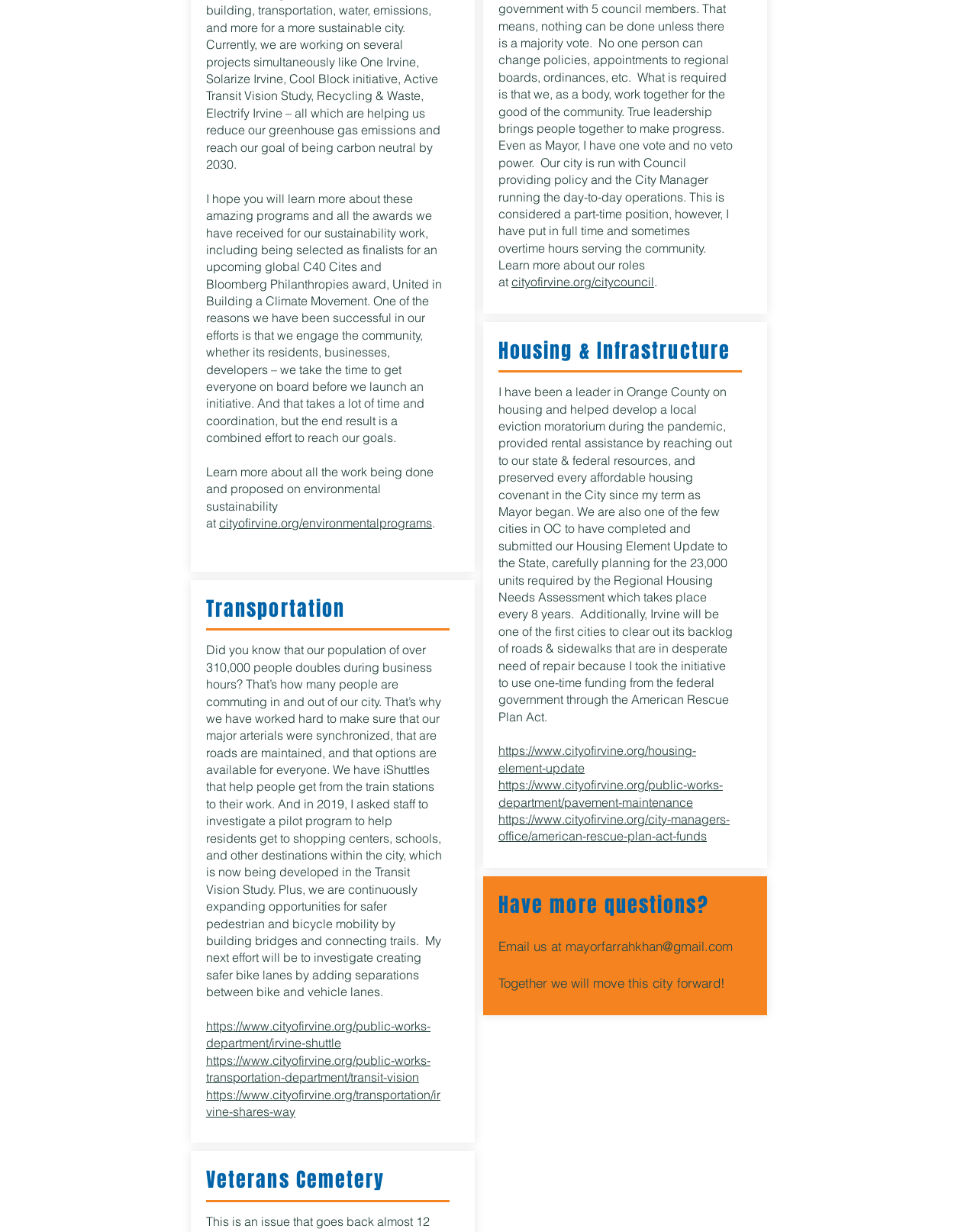Locate the bounding box coordinates of the area you need to click to fulfill this instruction: 'Learn more about environmental sustainability programs'. The coordinates must be in the form of four float numbers ranging from 0 to 1: [left, top, right, bottom].

[0.224, 0.418, 0.442, 0.431]